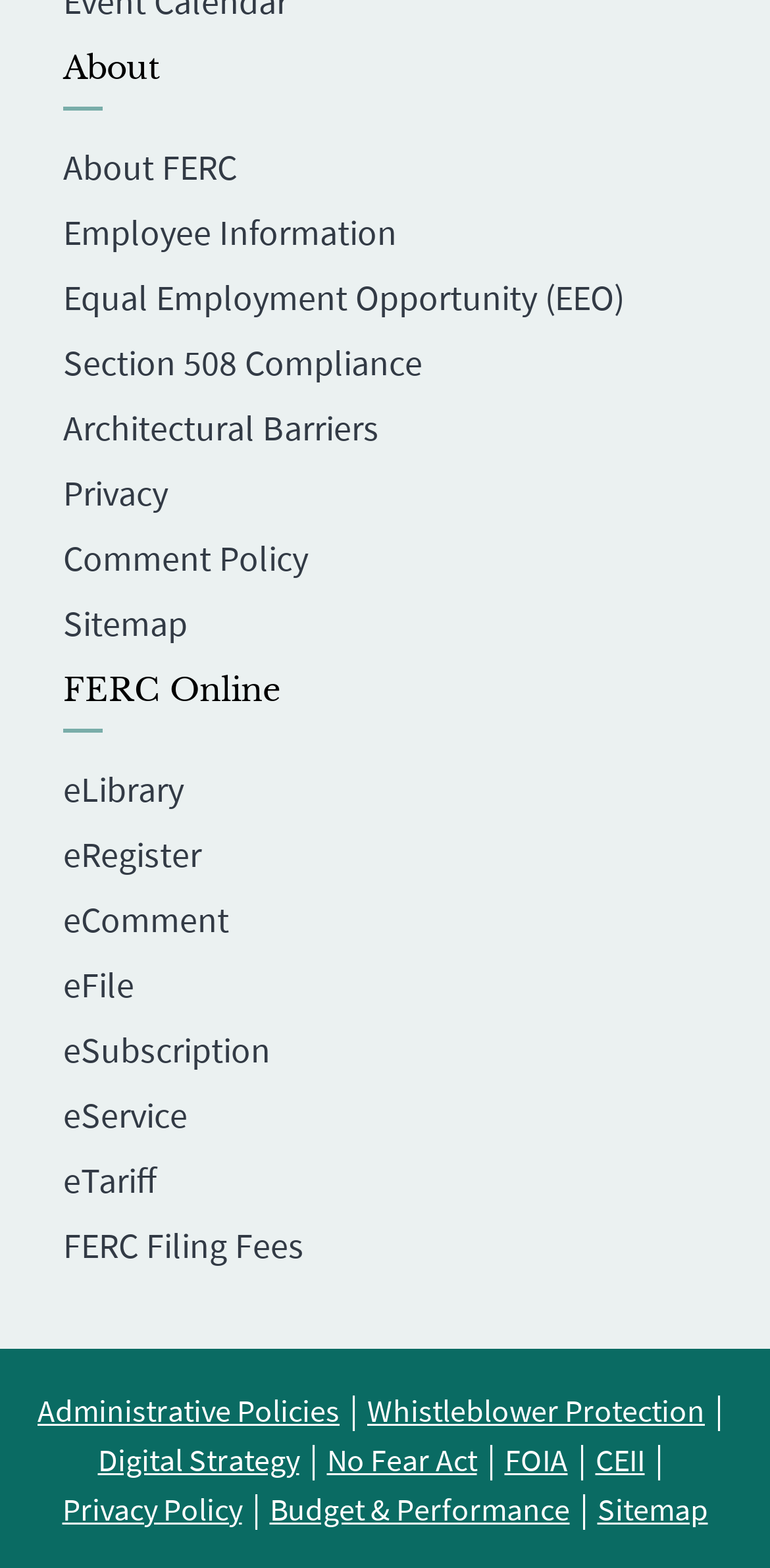What is the last link in the FERC Online section?
Refer to the image and provide a detailed answer to the question.

I looked at the links under the 'FERC Online' StaticText element and found that the last link is 'eTariff'.